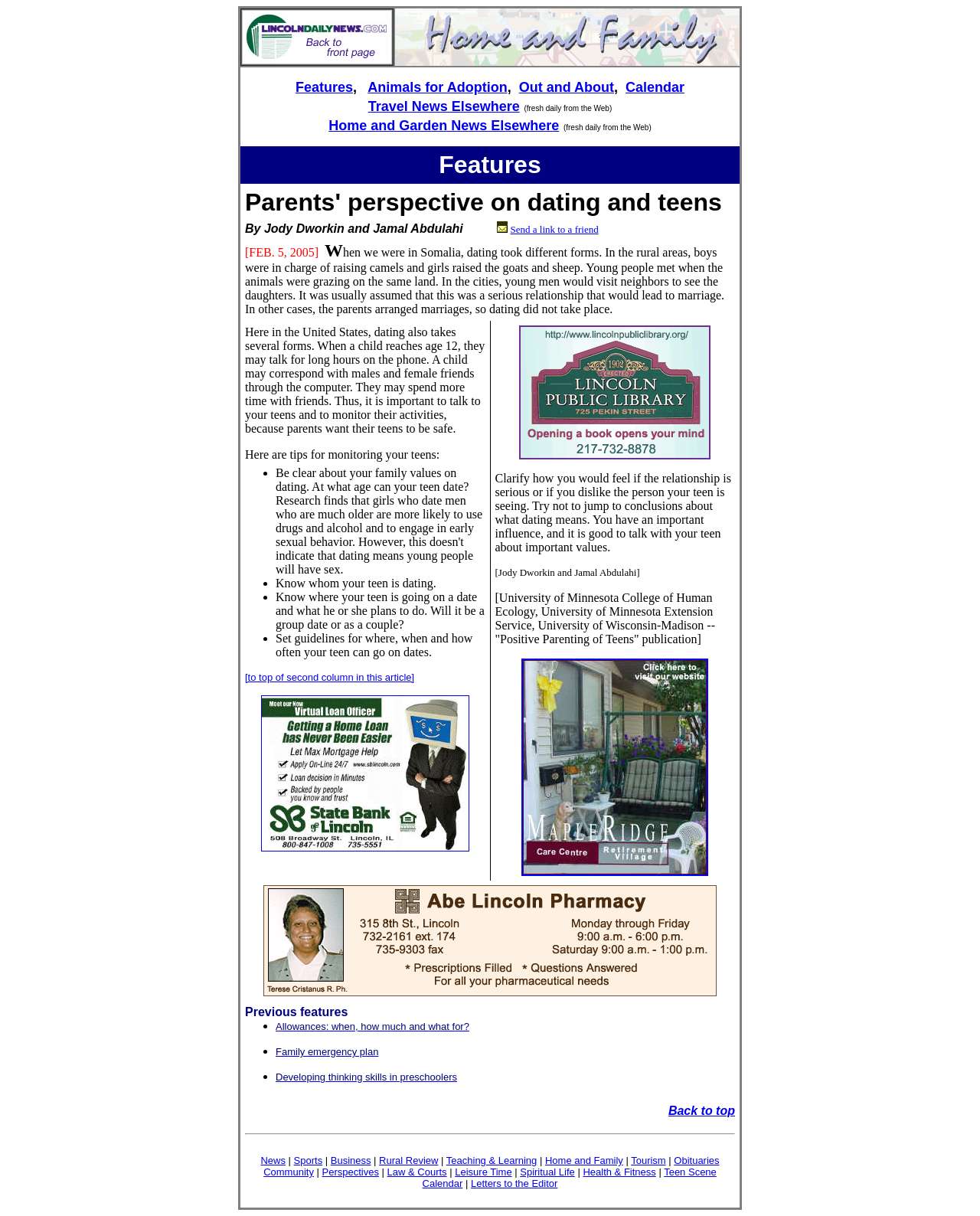What are the categories of news available on the website?
Using the image provided, answer with just one word or phrase.

News, Sports, Business, etc.